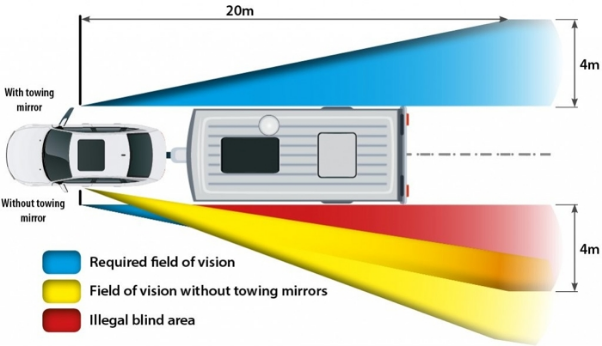Using the image as a reference, answer the following question in as much detail as possible:
What is the consequence of not using proper towing mirrors?

The red section in the diagram illustrates the illegal blind spot that can occur without proper towing mirrors, posing a significant risk to road safety.